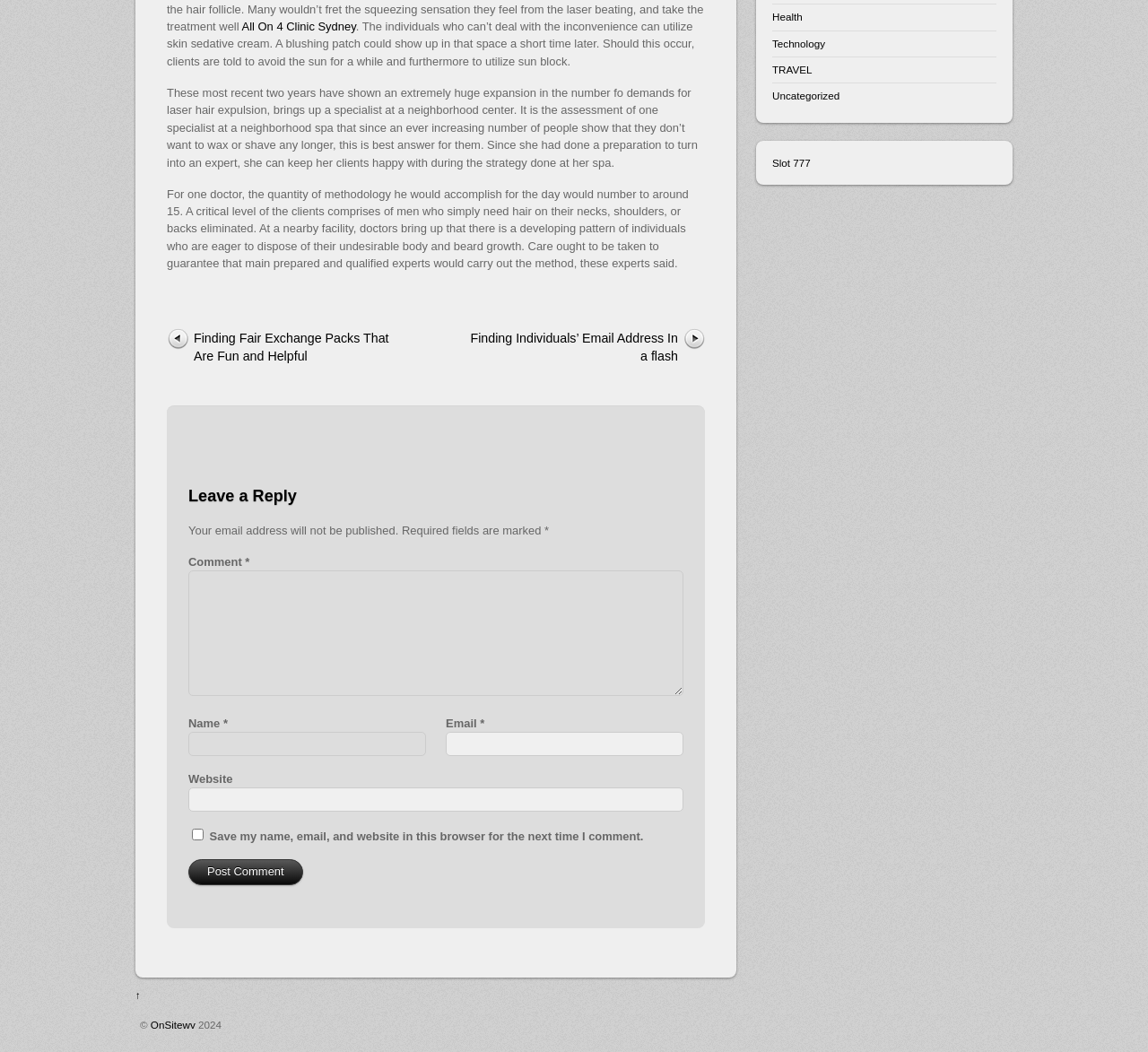Provide the bounding box coordinates of the HTML element this sentence describes: "parent_node: Website name="url"". The bounding box coordinates consist of four float numbers between 0 and 1, i.e., [left, top, right, bottom].

[0.164, 0.749, 0.595, 0.772]